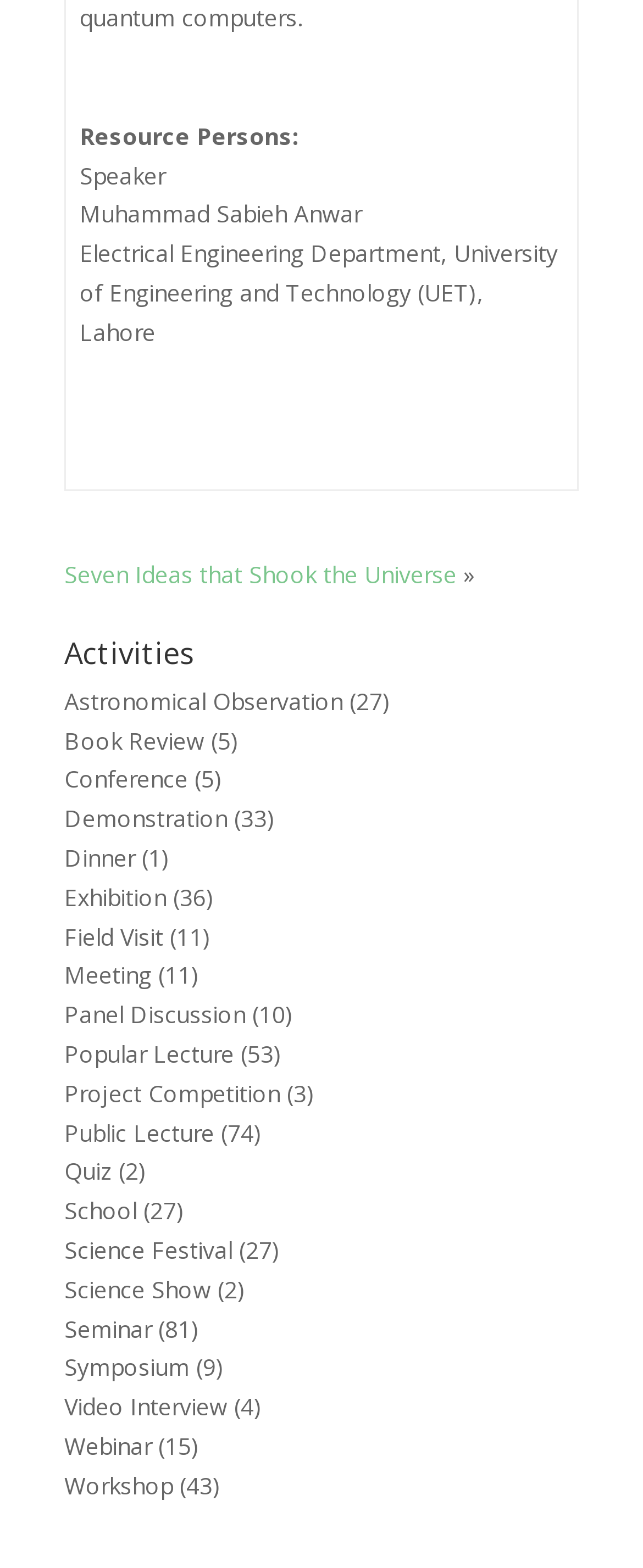Examine the image and give a thorough answer to the following question:
What is the title of the book reviewed by the speaker?

The book title is mentioned as a link above the 'Activities' section. The link is titled 'Seven Ideas that Shook the Universe', which is the answer to this question.